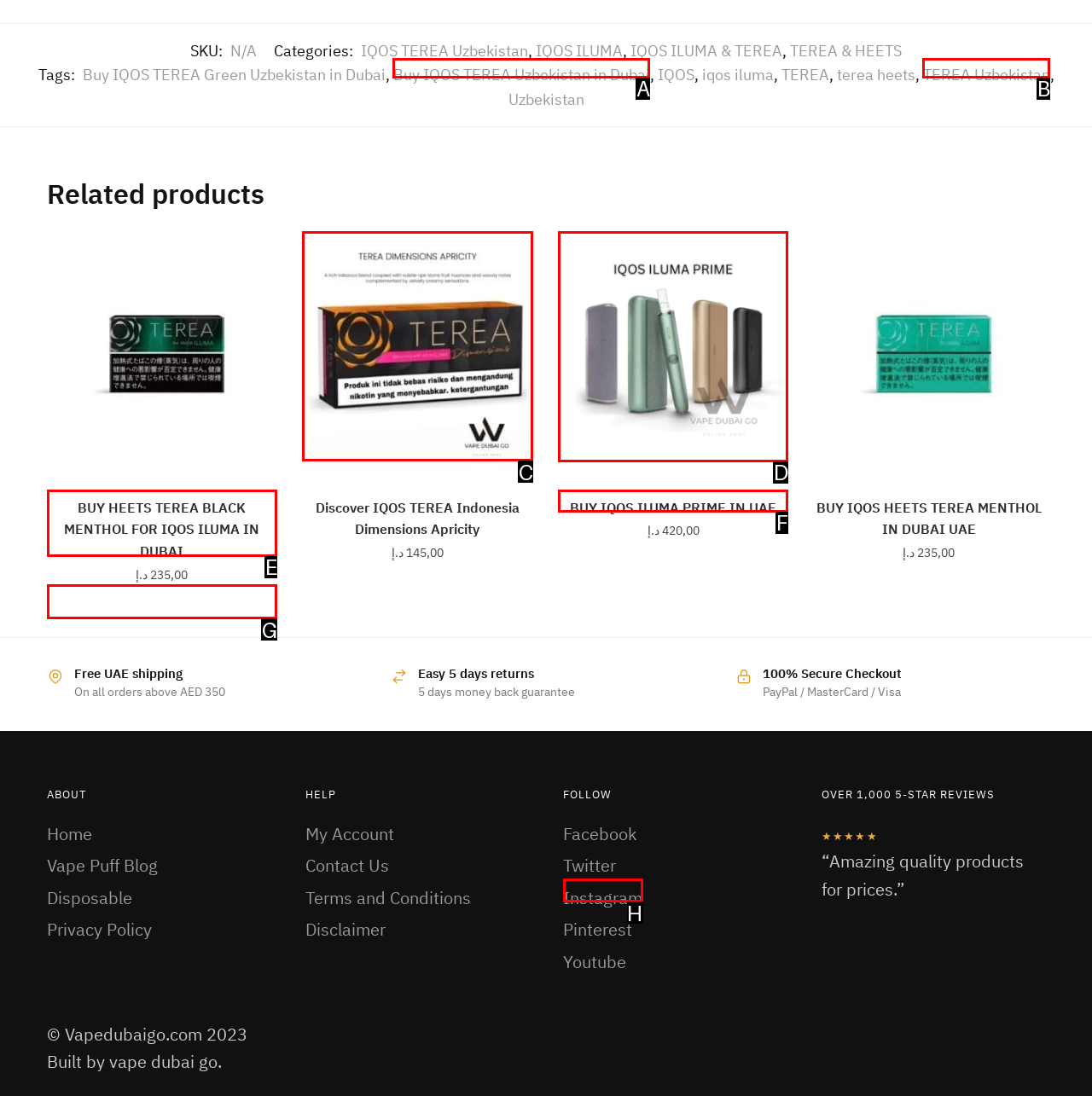Specify the letter of the UI element that should be clicked to achieve the following: Discover 'IQOS TEREA Indonesia Dimensions Apricity'
Provide the corresponding letter from the choices given.

C